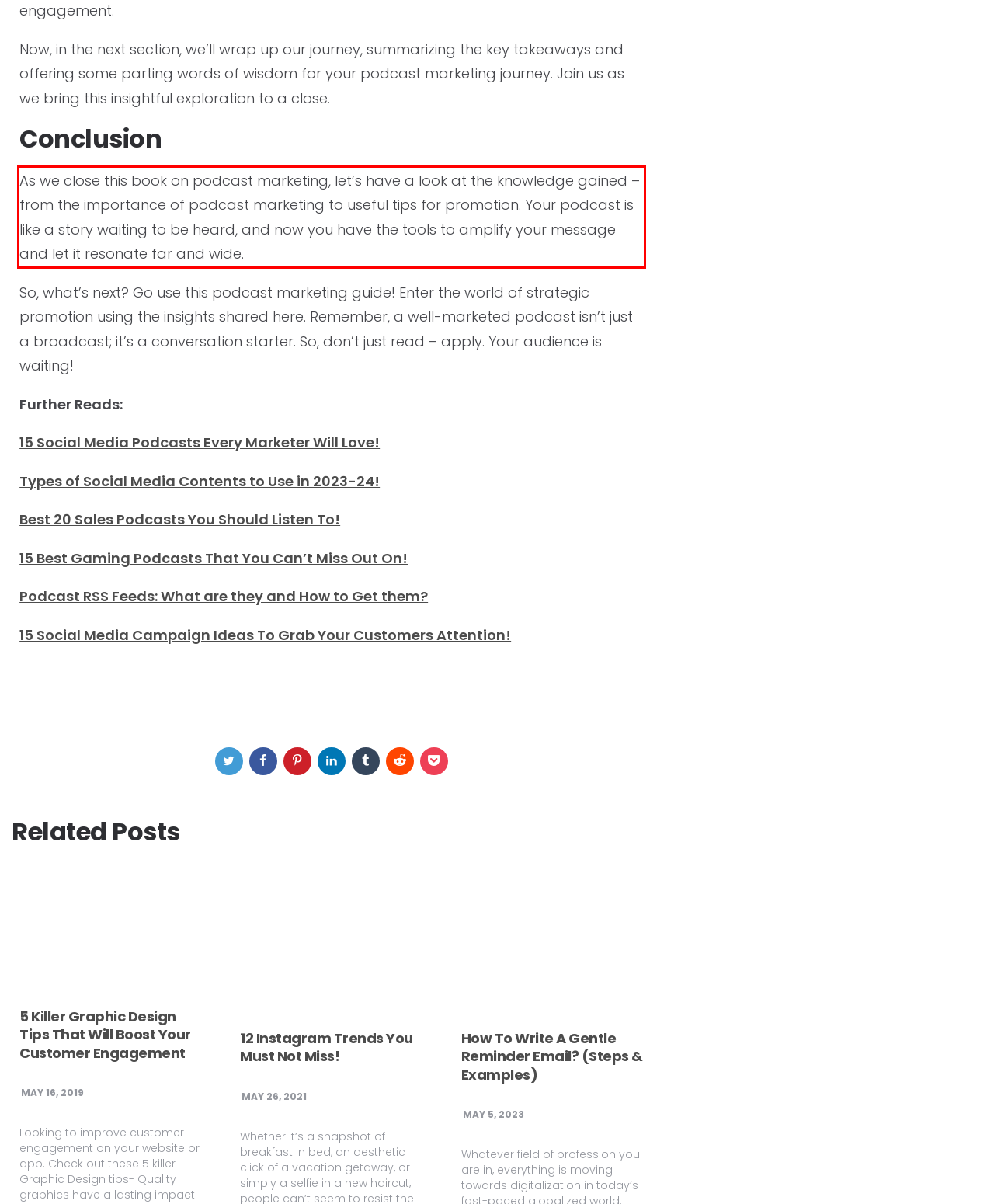Using the provided webpage screenshot, recognize the text content in the area marked by the red bounding box.

As we close this book on podcast marketing, let’s have a look at the knowledge gained – from the importance of podcast marketing to useful tips for promotion. Your podcast is like a story waiting to be heard, and now you have the tools to amplify your message and let it resonate far and wide.